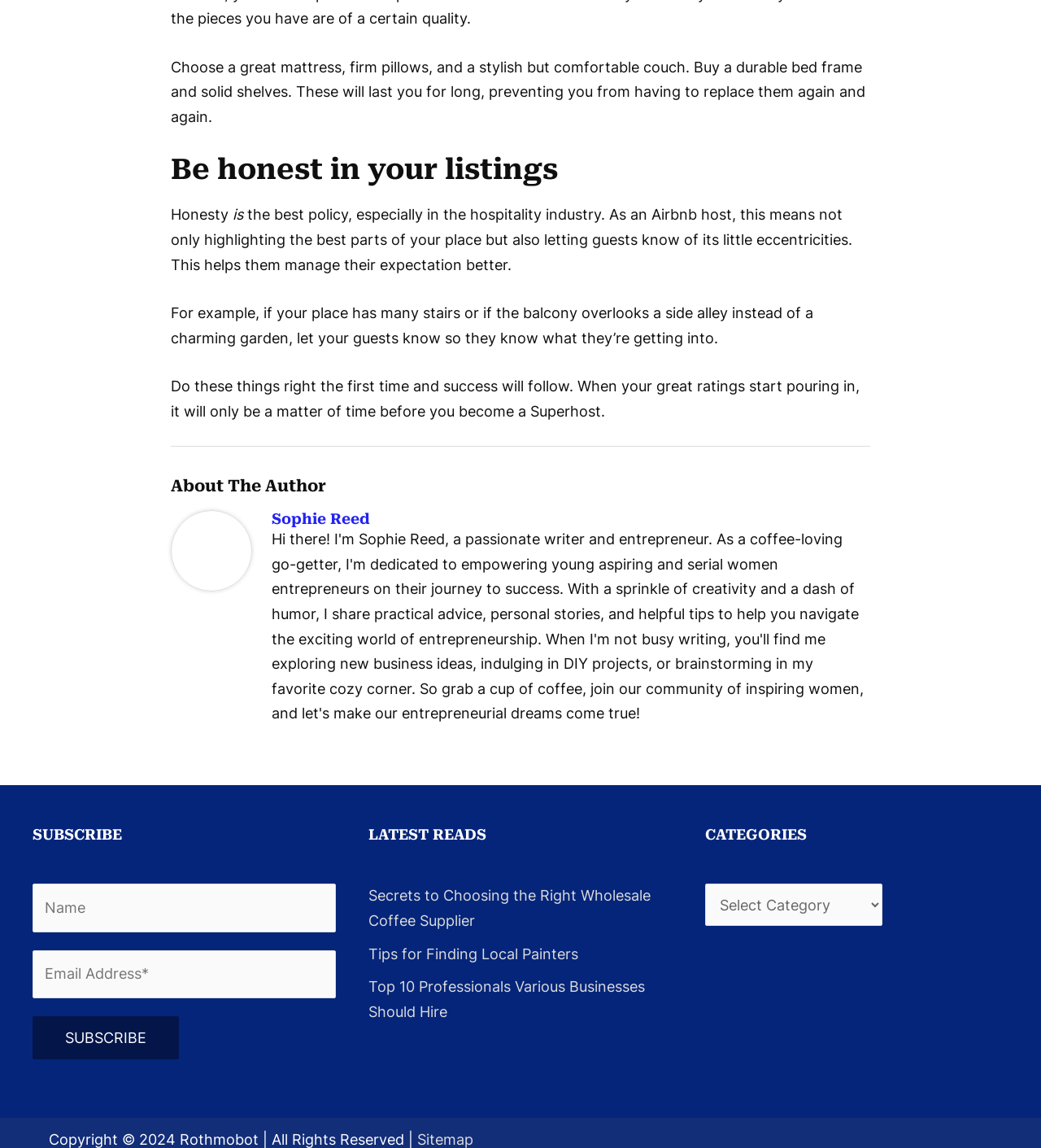Please study the image and answer the question comprehensively:
What is the author of the article?

The author of the article can be found in the 'About The Author' section, where the link 'Sophie Reed' is located.